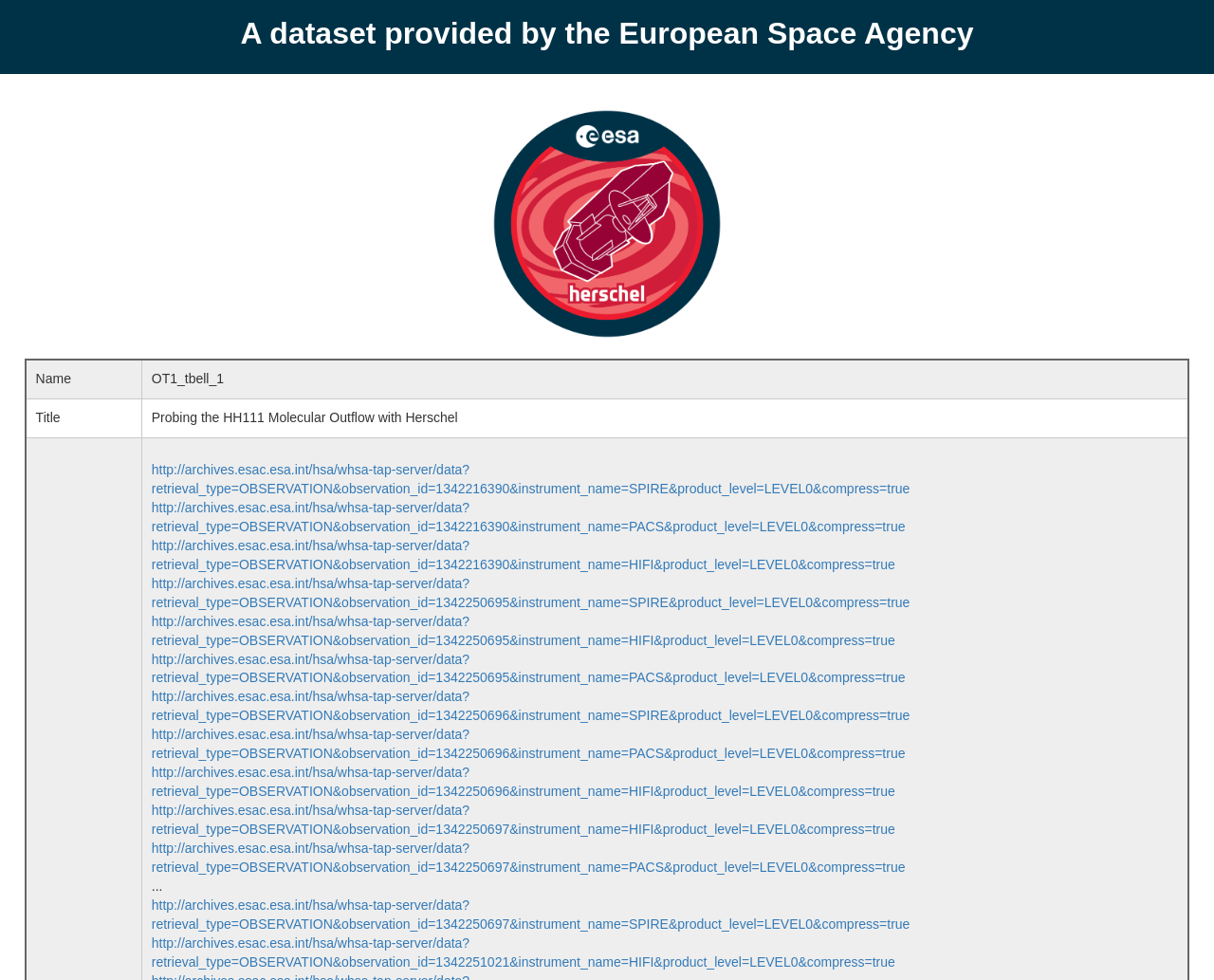Locate the bounding box coordinates of the element that needs to be clicked to carry out the instruction: "View the title of the dataset". The coordinates should be given as four float numbers ranging from 0 to 1, i.e., [left, top, right, bottom].

[0.021, 0.407, 0.117, 0.446]